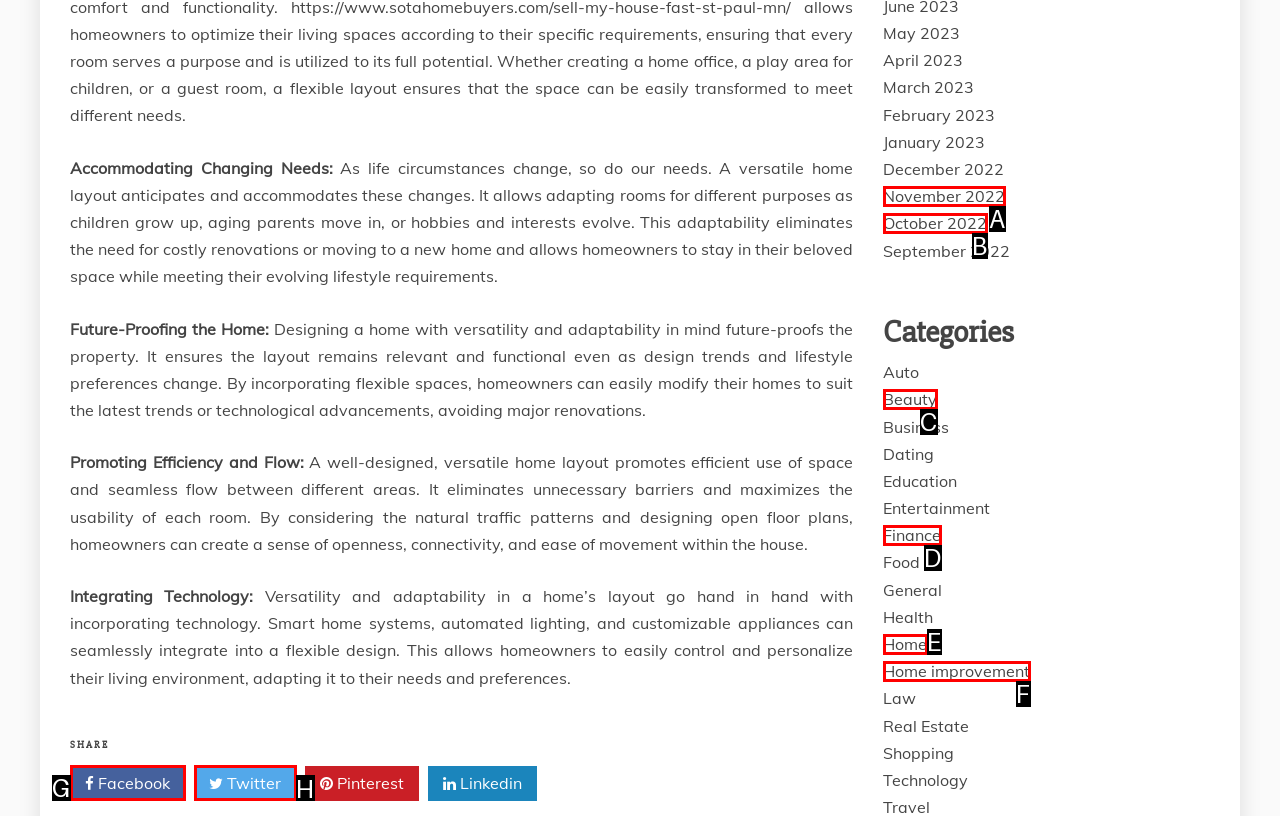Tell me which one HTML element I should click to complete the following task: Share on Facebook
Answer with the option's letter from the given choices directly.

G